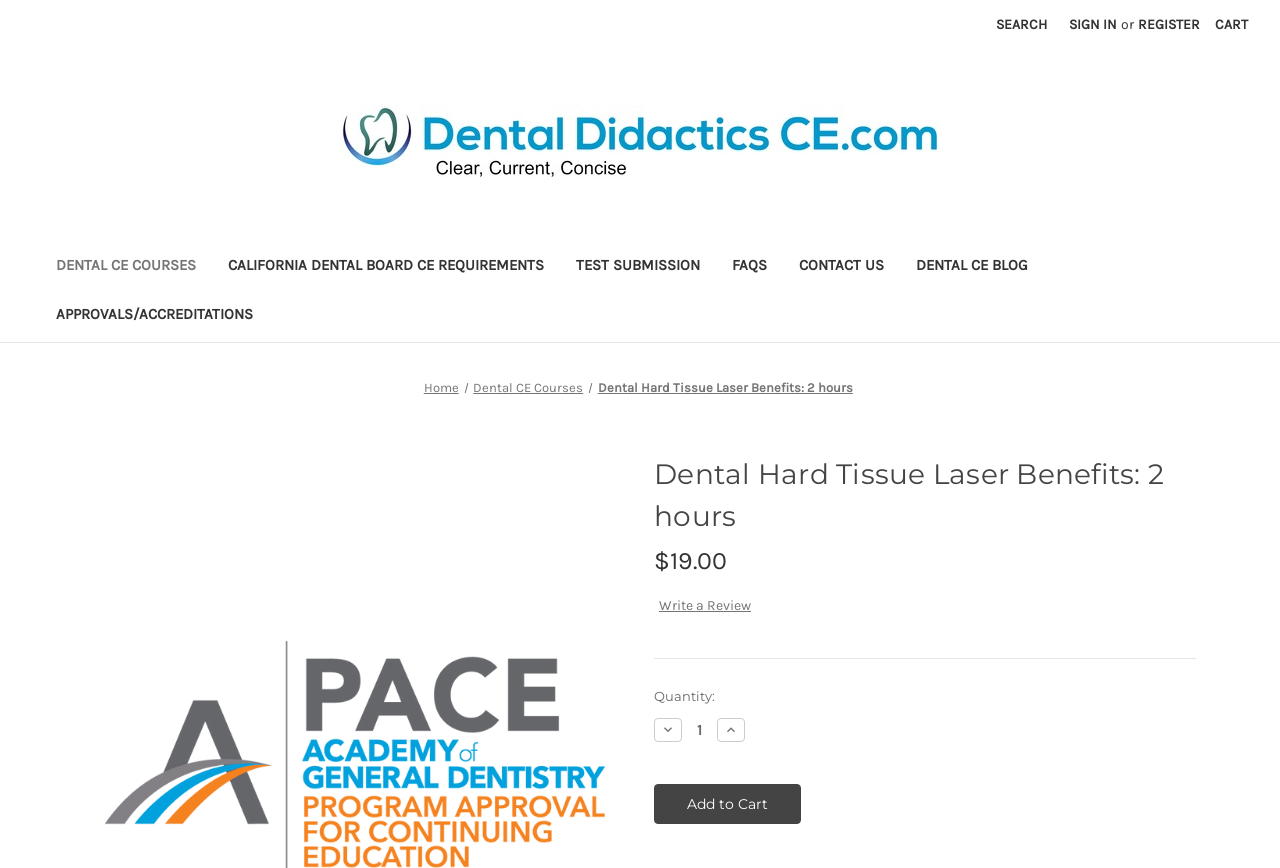Please provide a comprehensive answer to the question based on the screenshot: What is the purpose of the 'Write a Review' button?

The 'Write a Review' button is likely intended for users to provide feedback or reviews about the course, as it is a common feature on online course platforms.